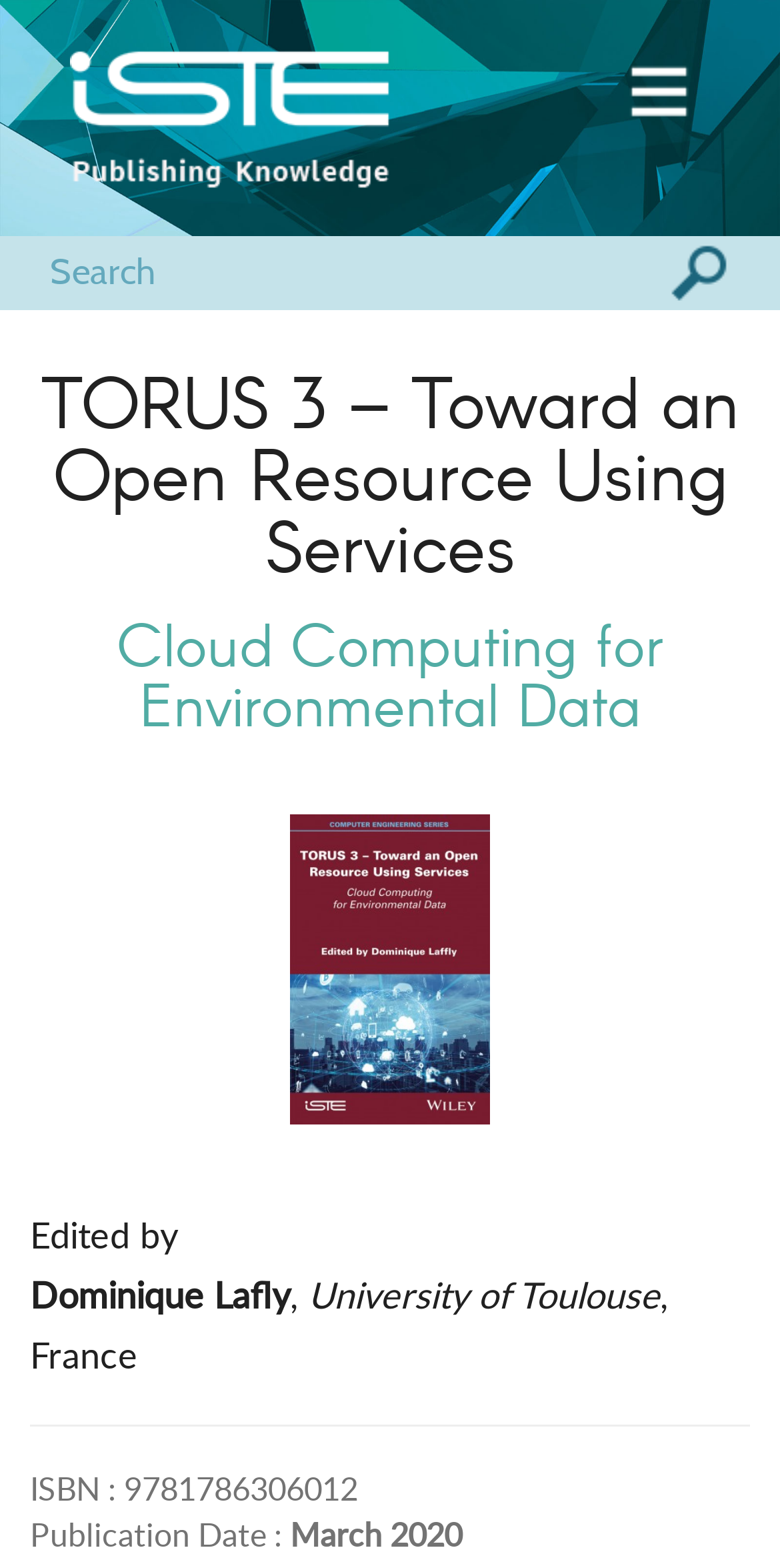Refer to the image and provide a thorough answer to this question:
What is the name of the editor?

I found the editor's name by looking at the text elements on the webpage. Specifically, I found the 'Edited by' text, and then looked for the adjacent text element, which is 'Dominique Lafly'.